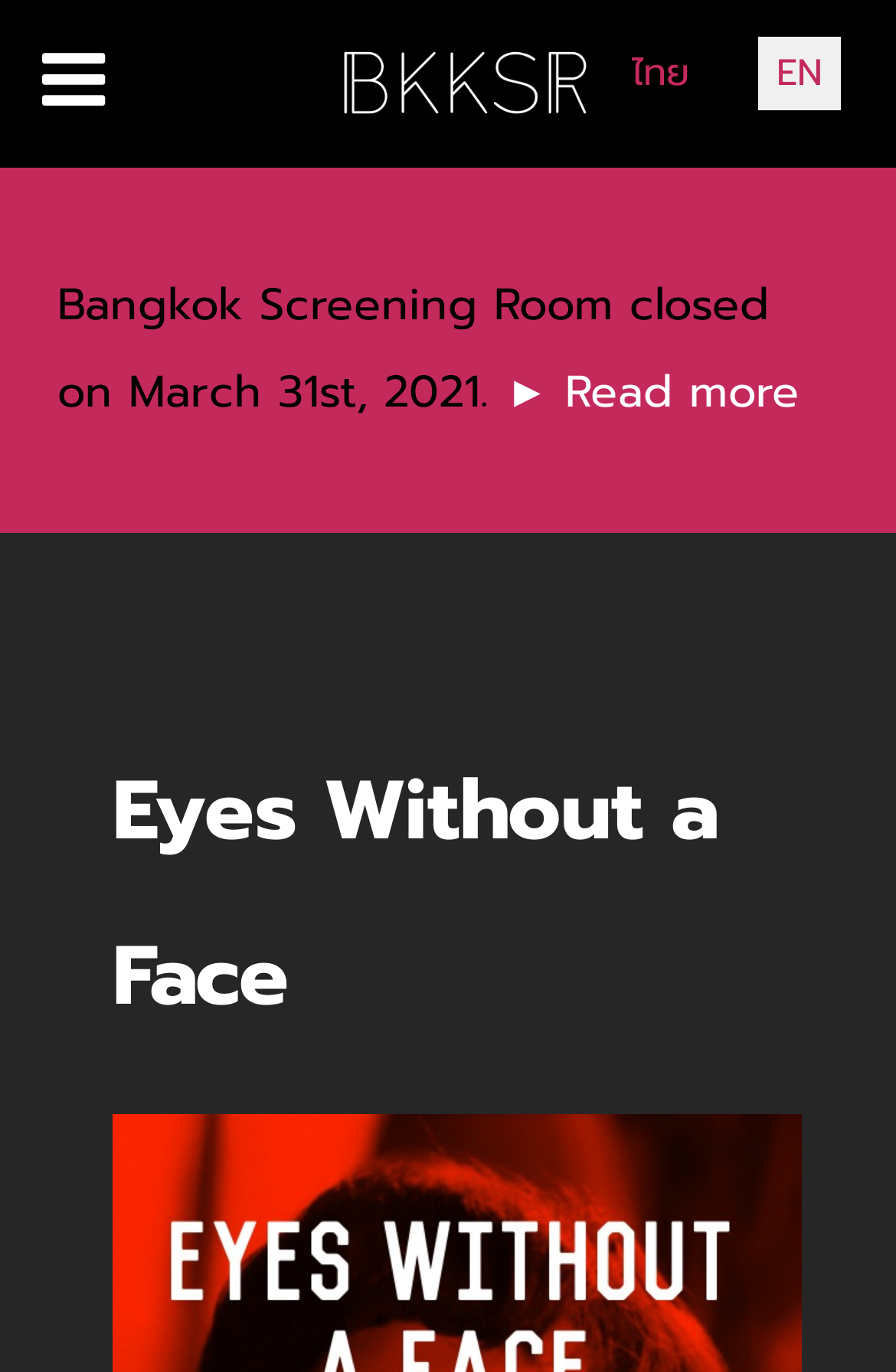Is there a way to read more about the cinema's closure?
Provide a well-explained and detailed answer to the question.

I found a link element with the text '► Read more' which suggests that there is additional information available about the cinema's closure.